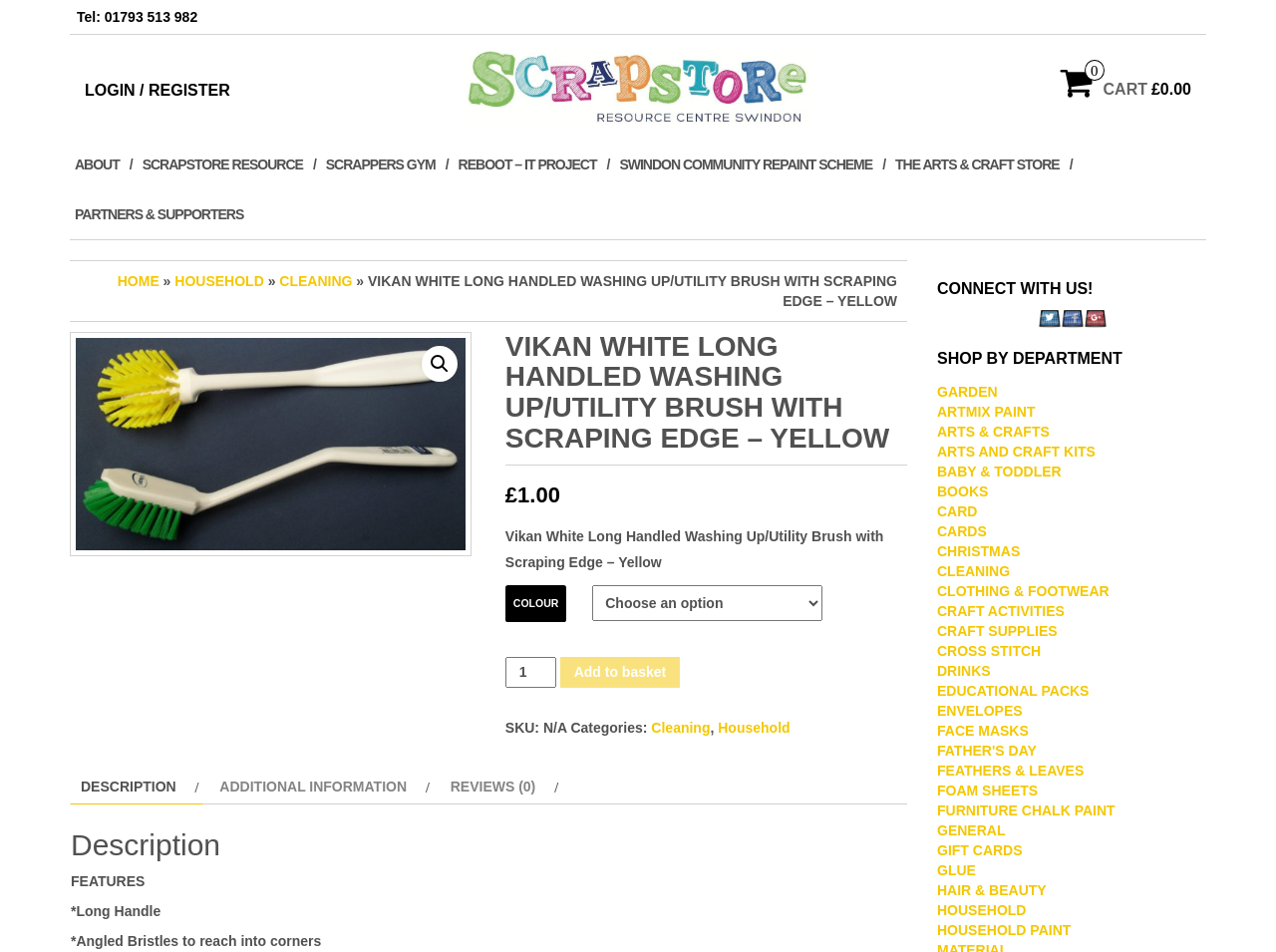Using the elements shown in the image, answer the question comprehensively: What is the price of the Vikan White Long Handled Washing Up/Utility Brush?

I found the price of the product by looking at the StaticText element with the text '£1.00' which is located near the product description and details.